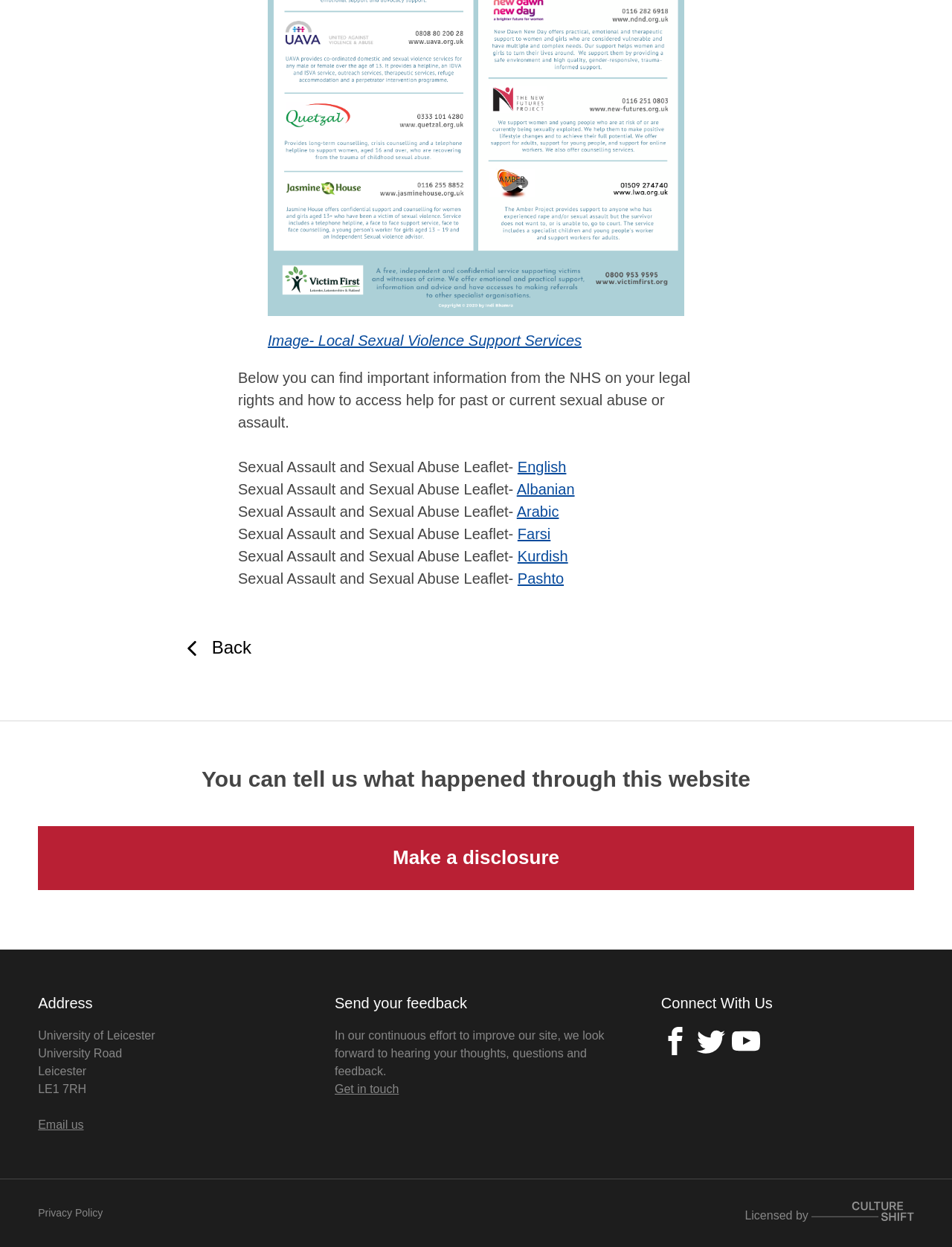What social media platforms can you connect with?
Can you provide a detailed and comprehensive answer to the question?

The webpage provides links to connect with the organization on social media platforms, including Facebook, Twitter, and YouTube, as indicated by the image elements with corresponding text.